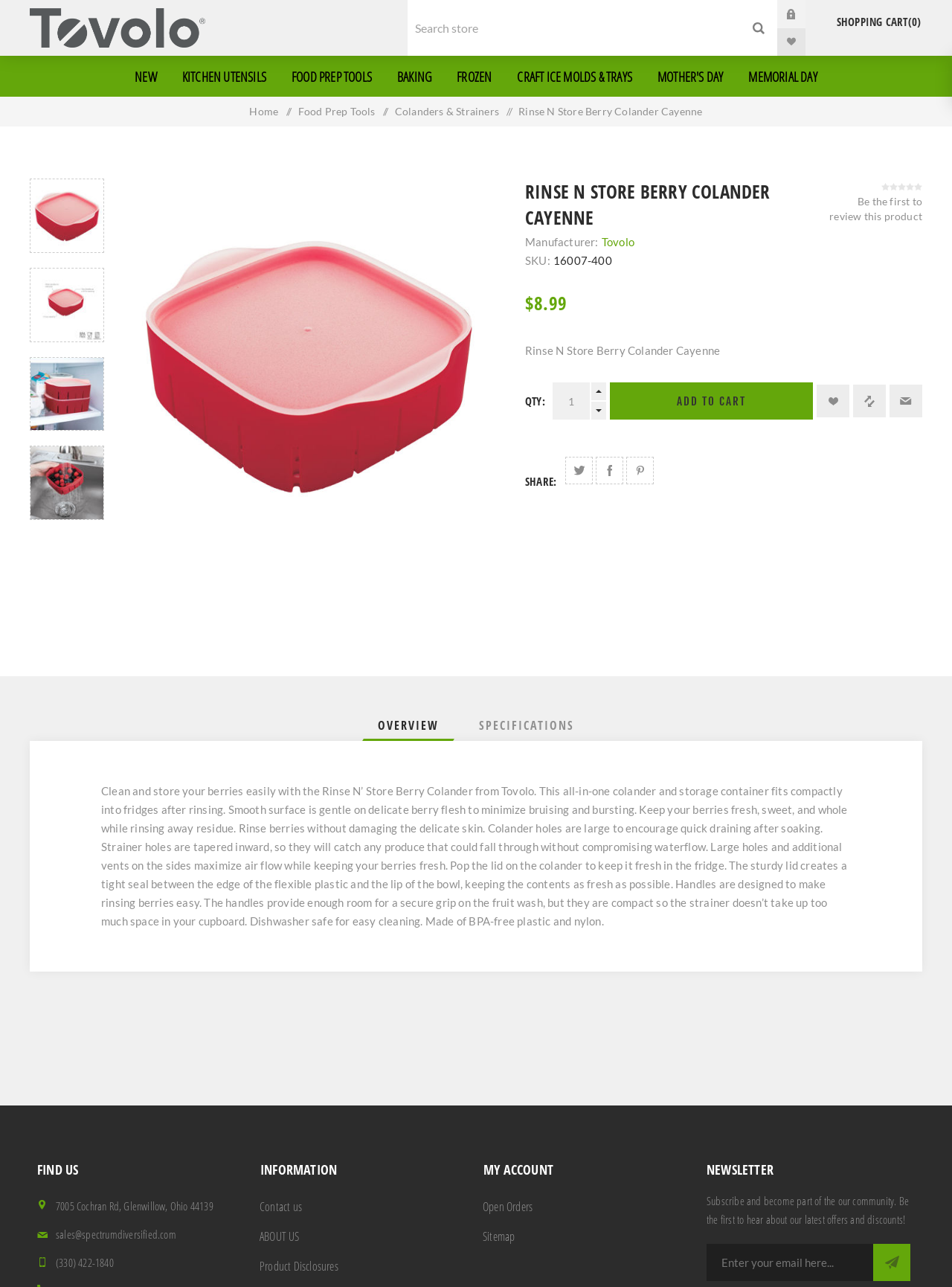Calculate the bounding box coordinates for the UI element based on the following description: "Kitchen Utensils". Ensure the coordinates are four float numbers between 0 and 1, i.e., [left, top, right, bottom].

[0.178, 0.052, 0.293, 0.066]